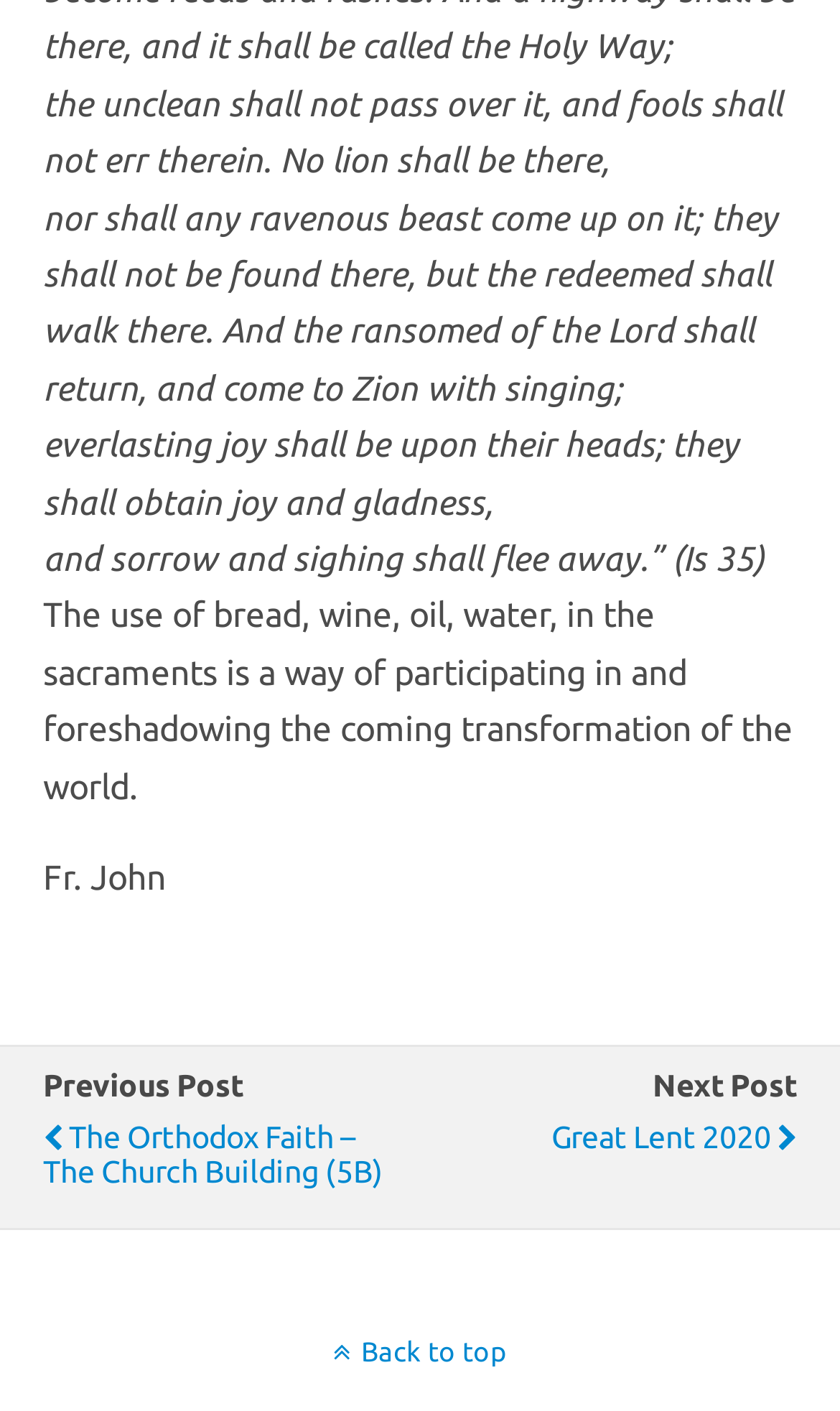What is the purpose of bread, wine, oil, and water in the sacraments?
Could you please answer the question thoroughly and with as much detail as possible?

I found the text 'The use of bread, wine, oil, water, in the sacraments is a way of participating in and foreshadowing the coming transformation of the world.' in the StaticText element with bounding box coordinates [0.051, 0.422, 0.944, 0.57]. This suggests that the purpose of these elements in the sacraments is to participate in and foreshadow the coming transformation of the world.